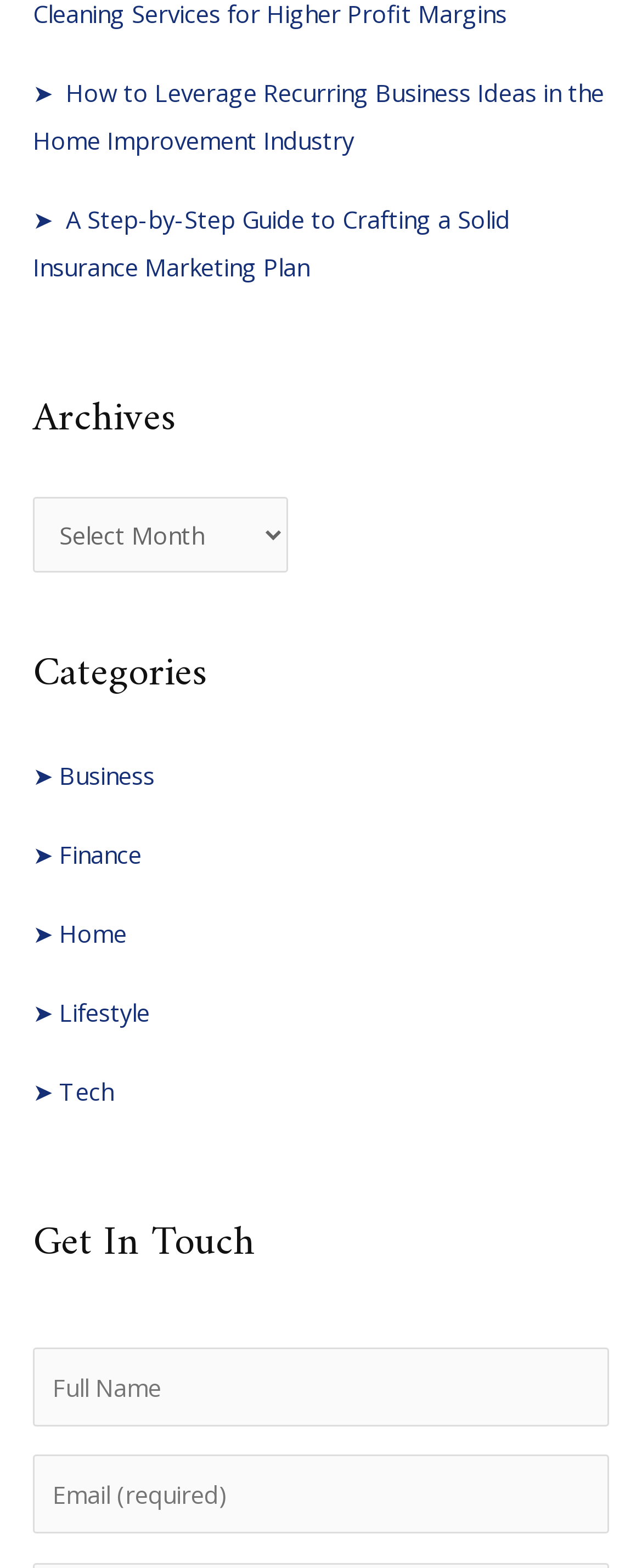Extract the bounding box coordinates for the described element: "Lifestyle". The coordinates should be represented as four float numbers between 0 and 1: [left, top, right, bottom].

[0.085, 0.635, 0.233, 0.656]